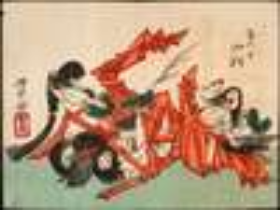Answer with a single word or phrase: 
What period was Yoshitoshi active in?

Late Edo to early Meiji periods